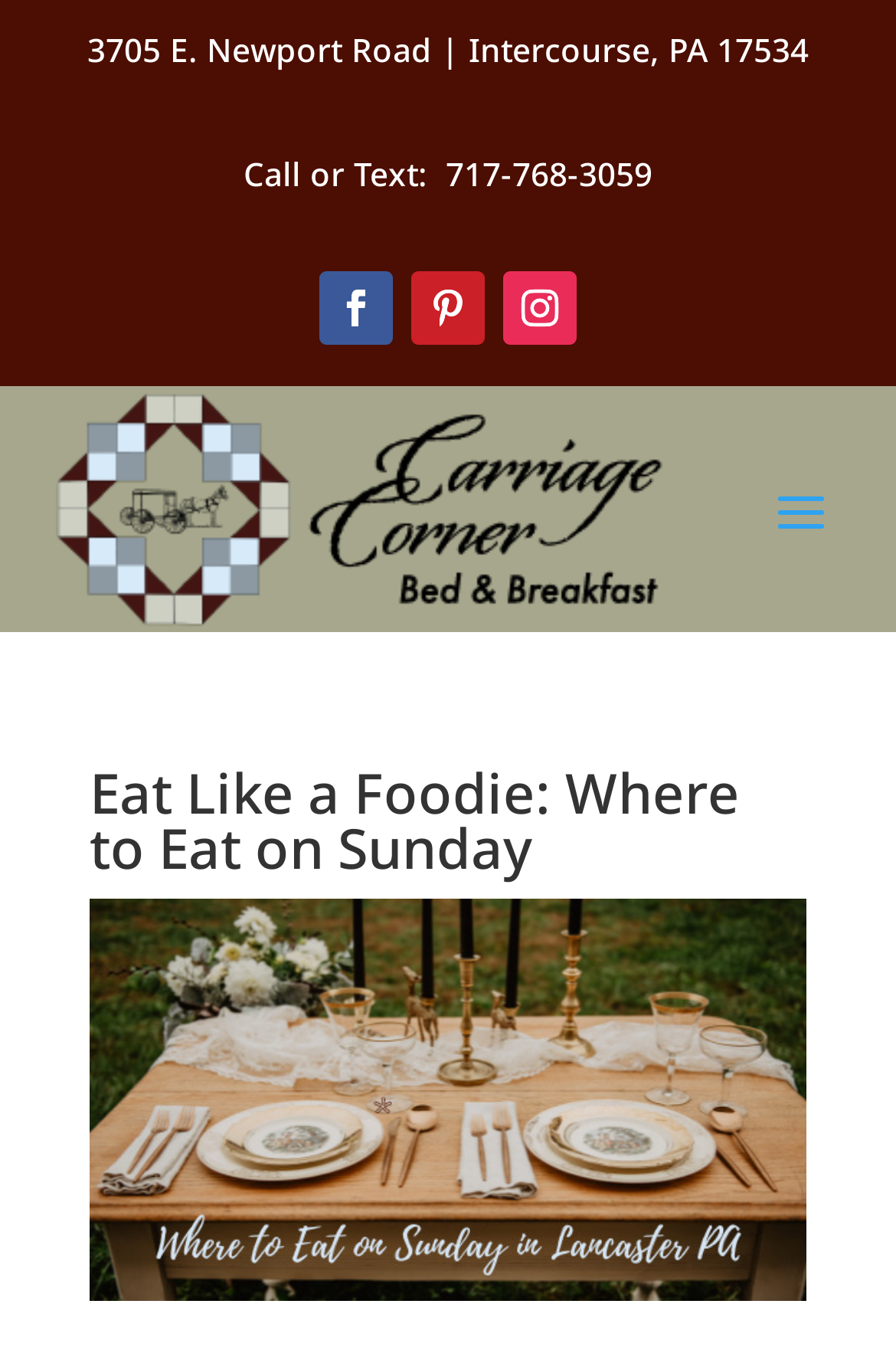What is the topic of the article?
Answer the question based on the image using a single word or a brief phrase.

Where to Eat on Sunday